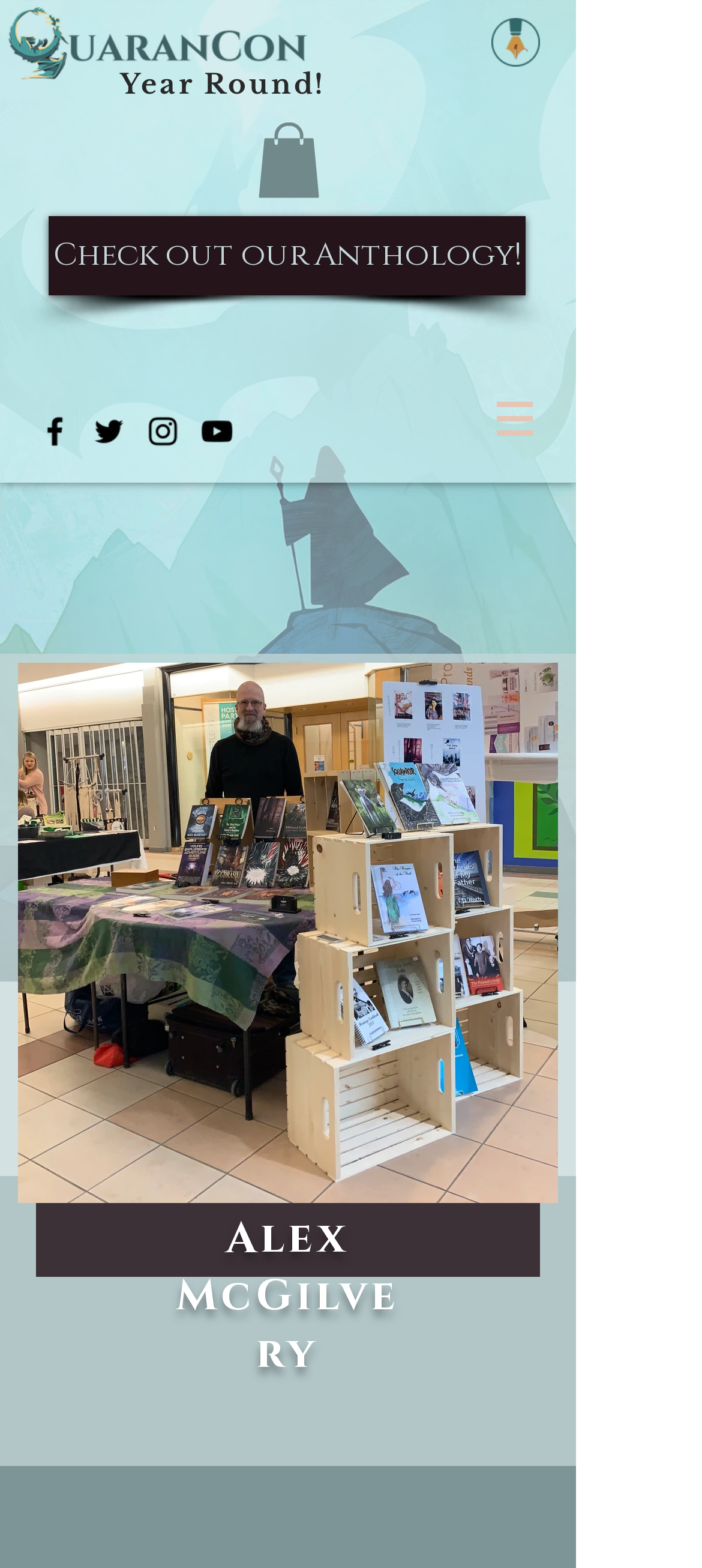What is the name of the person on this webpage? Examine the screenshot and reply using just one word or a brief phrase.

Alex McGilvery